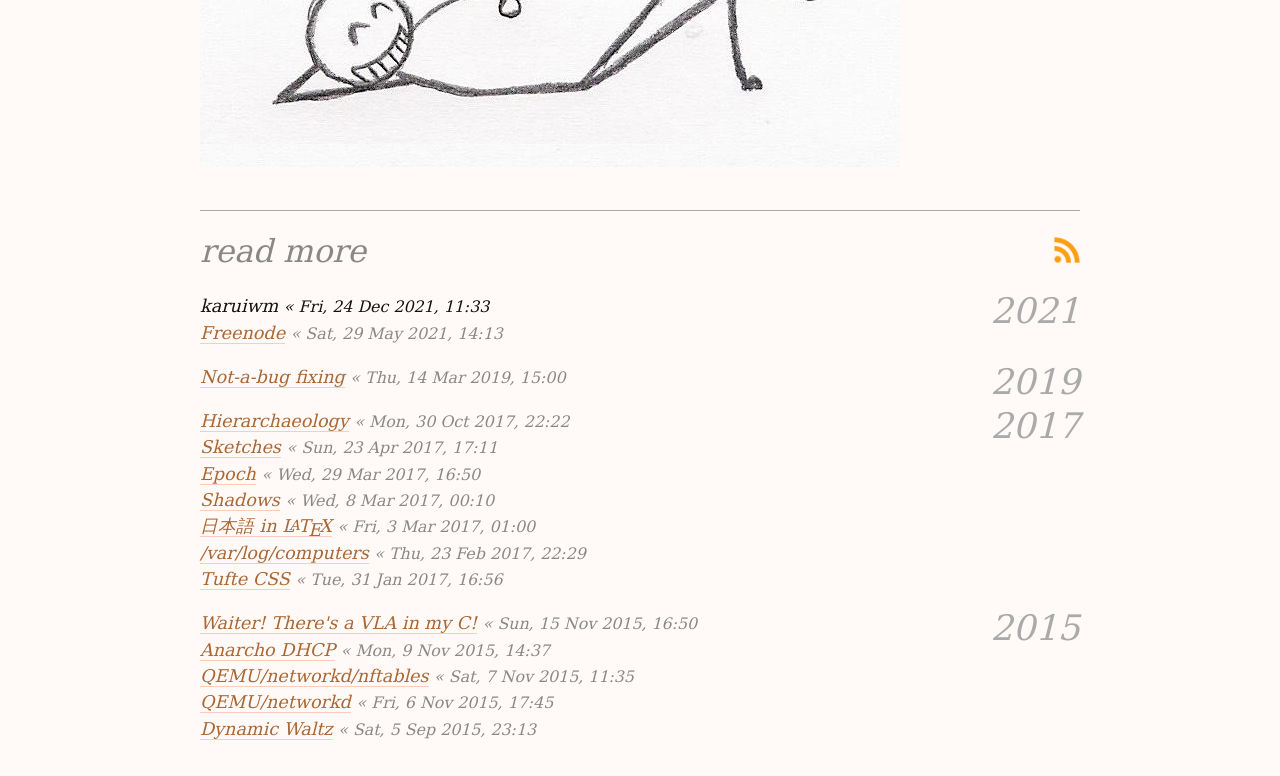Locate the bounding box coordinates of the element I should click to achieve the following instruction: "Go to 'Freenode'".

[0.156, 0.416, 0.223, 0.442]